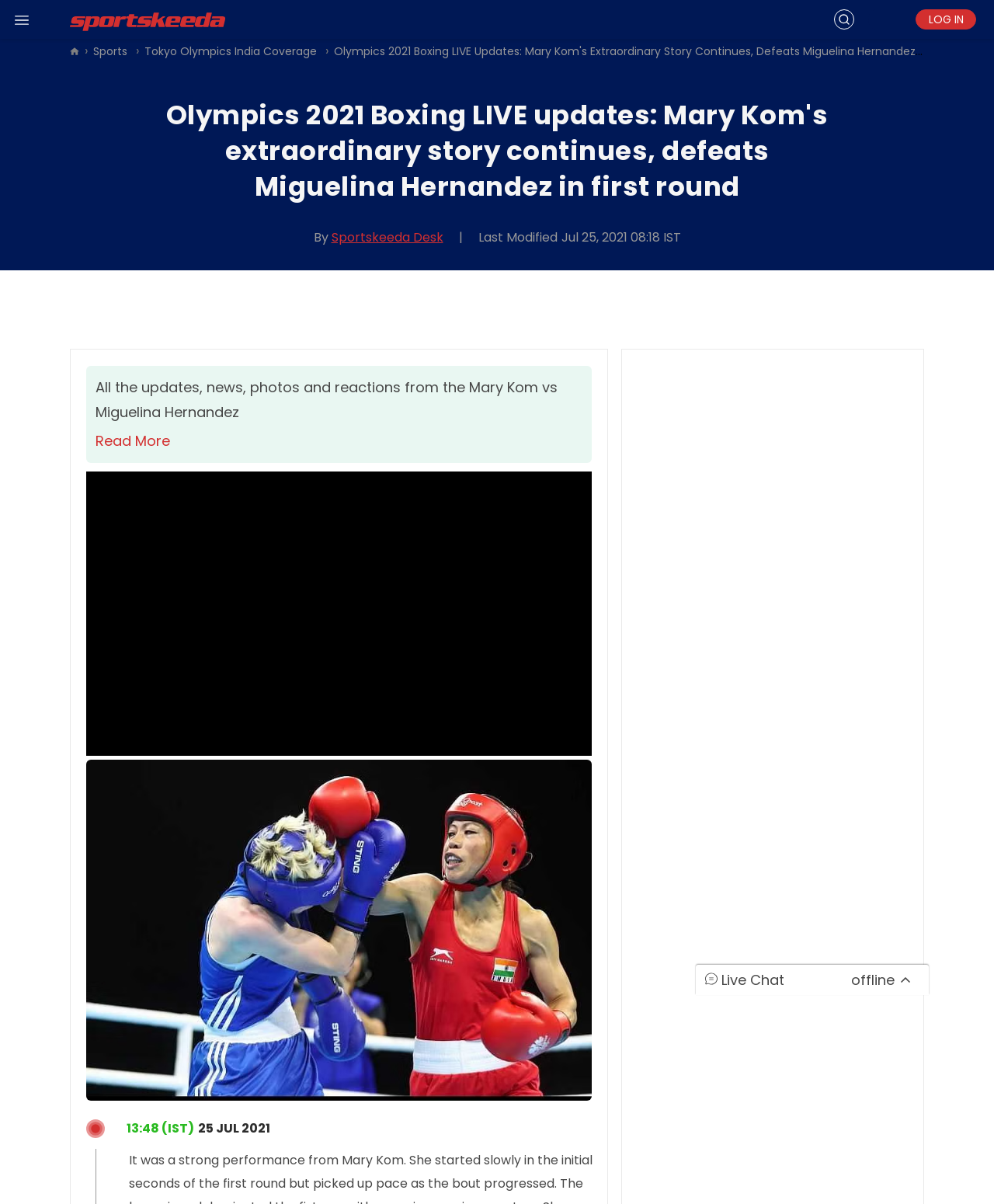Please predict the bounding box coordinates (top-left x, top-left y, bottom-right x, bottom-right y) for the UI element in the screenshot that fits the description: Log in

[0.921, 0.008, 0.982, 0.025]